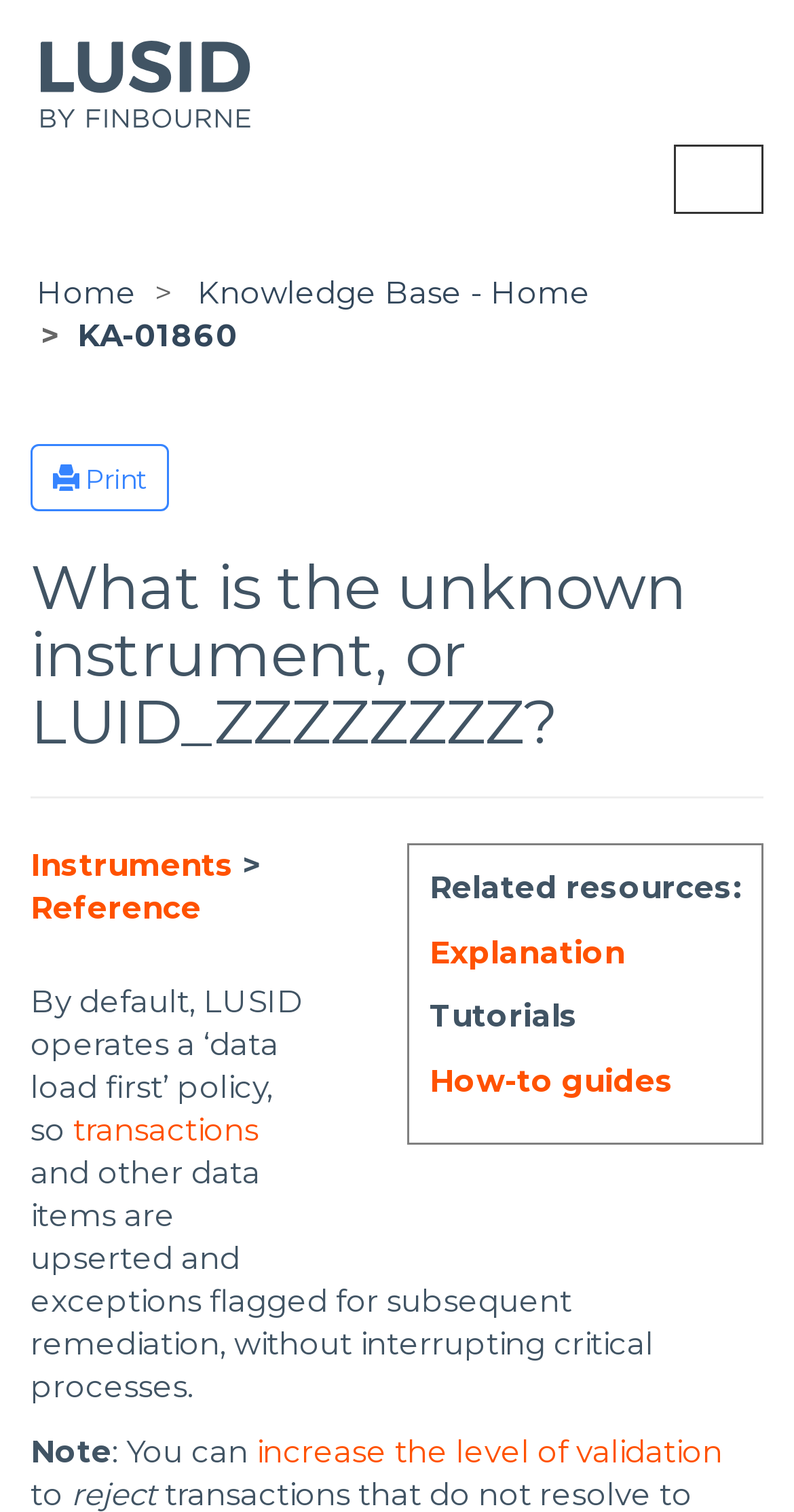Highlight the bounding box coordinates of the region I should click on to meet the following instruction: "Click the 'Print' button".

[0.038, 0.293, 0.213, 0.339]